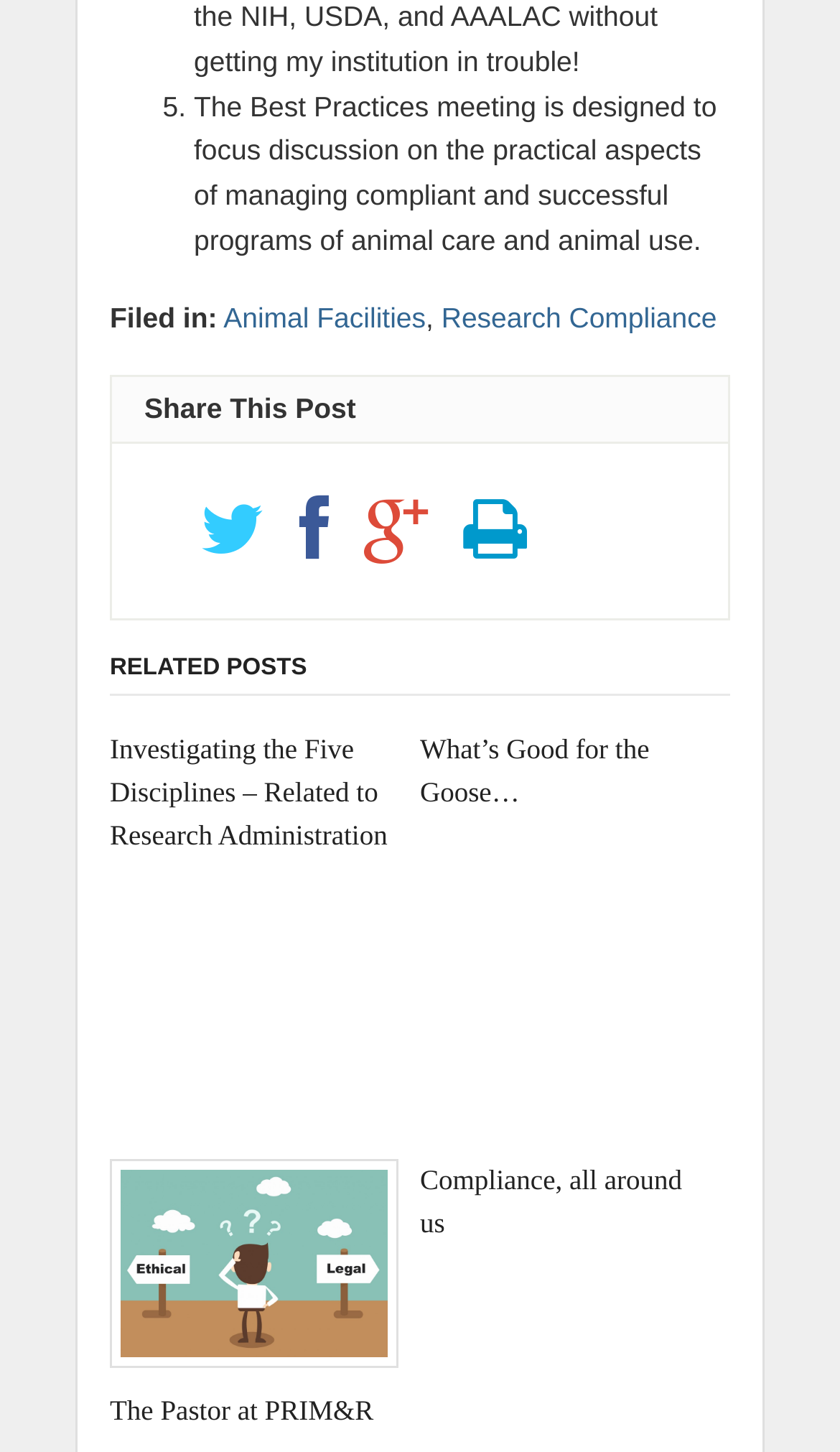How many social media sharing links are available?
Refer to the image and provide a one-word or short phrase answer.

4